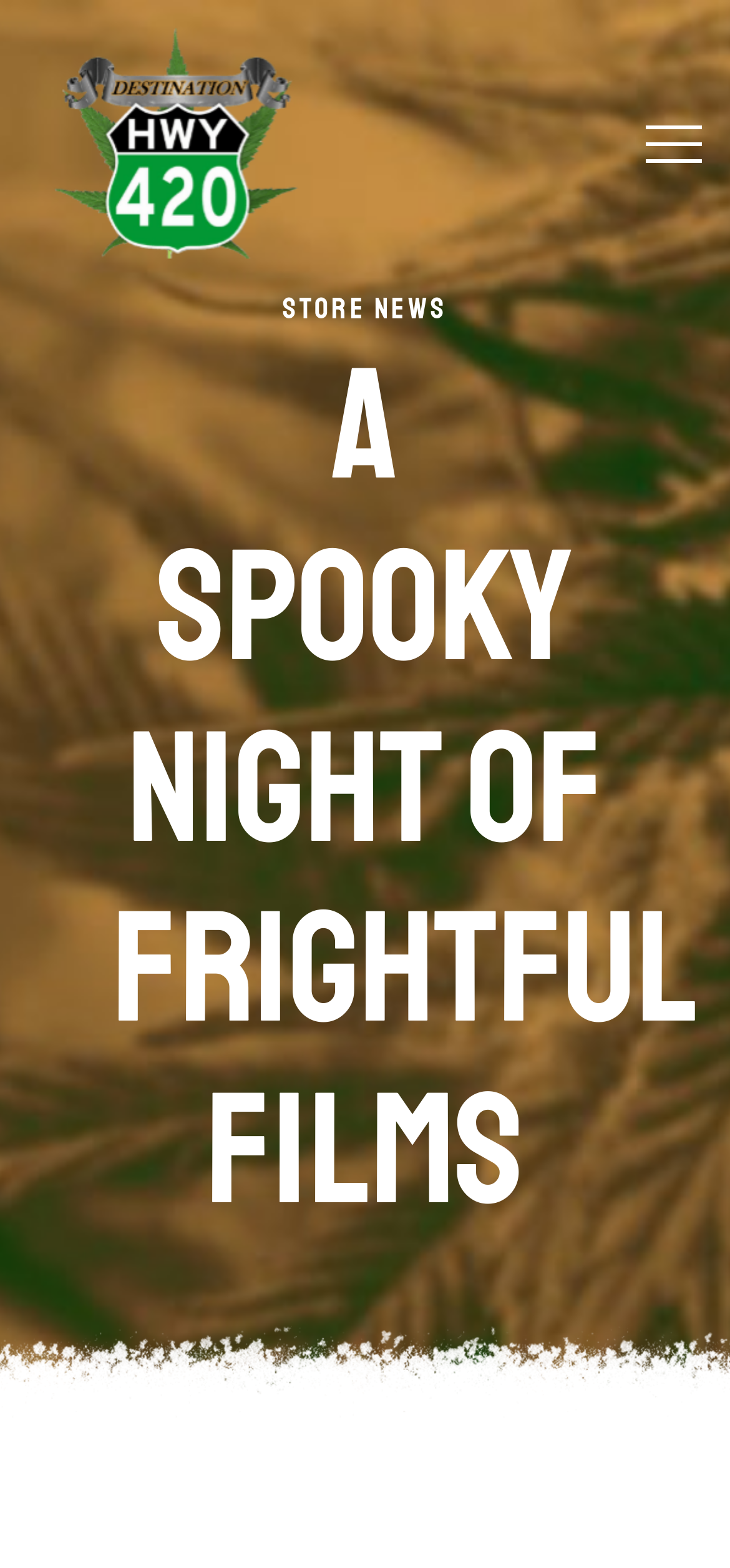Can you show the bounding box coordinates of the region to click on to complete the task described in the instruction: "view multimedia"?

[0.154, 0.398, 0.846, 0.478]